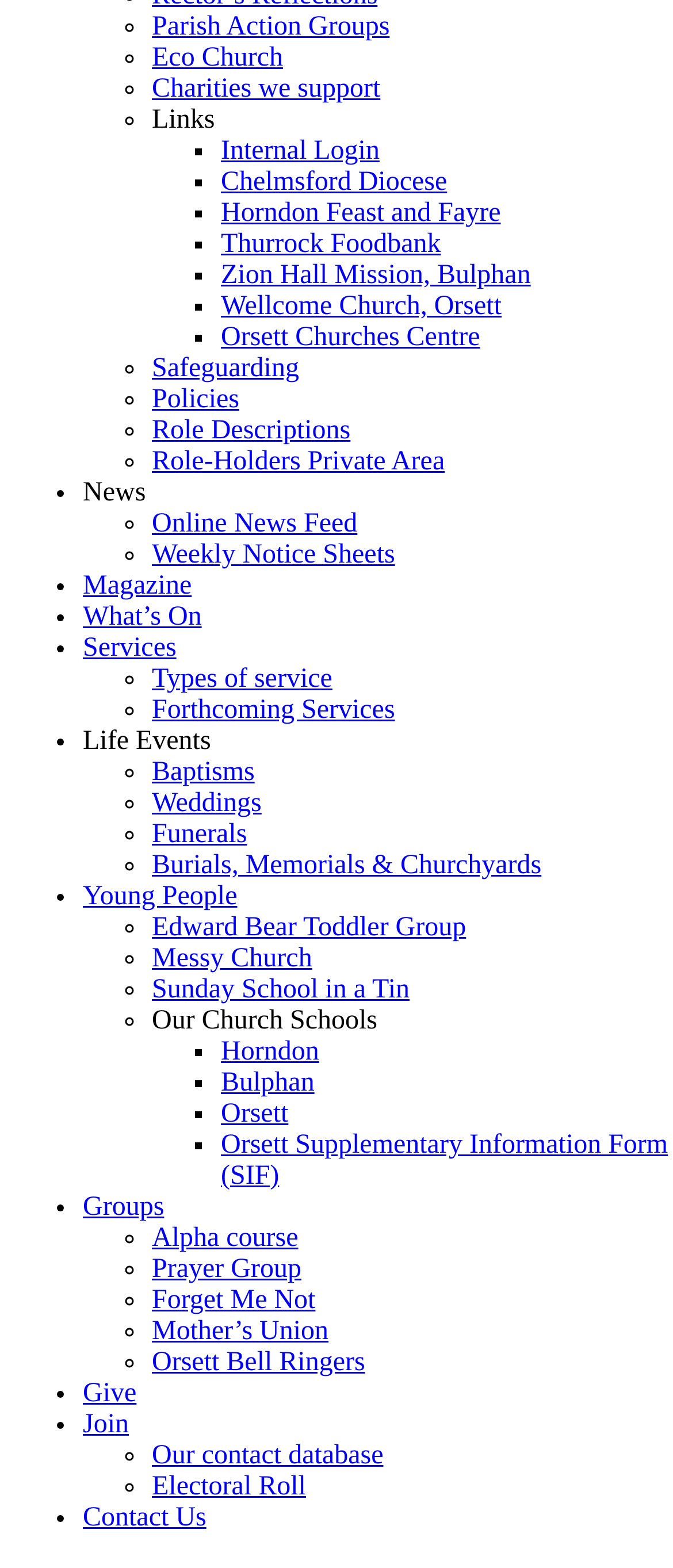Please find the bounding box coordinates of the element that needs to be clicked to perform the following instruction: "View Online News Feed". The bounding box coordinates should be four float numbers between 0 and 1, represented as [left, top, right, bottom].

[0.226, 0.325, 0.531, 0.343]